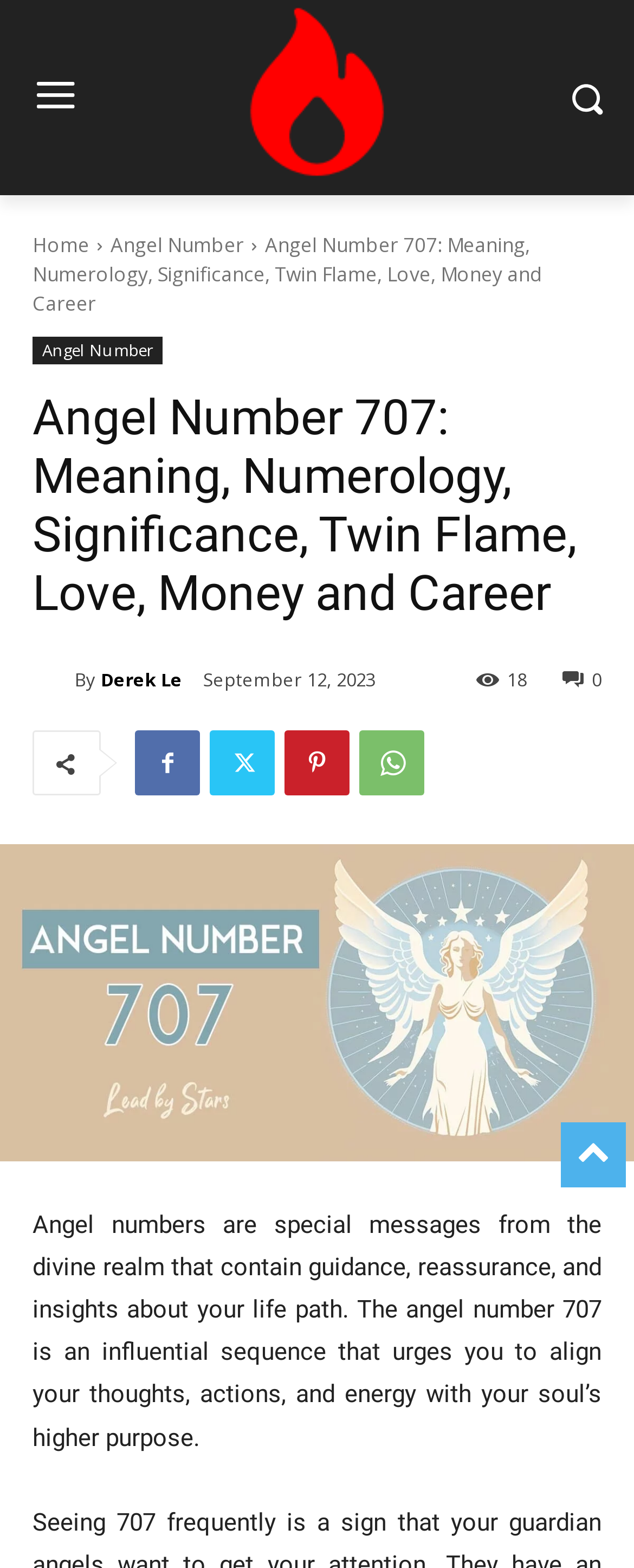What is the author's name of the article?
Based on the image, answer the question with as much detail as possible.

The author's name can be found by looking at the link element with the text 'Derek Le' and an image with the same name, which is located below the main heading.